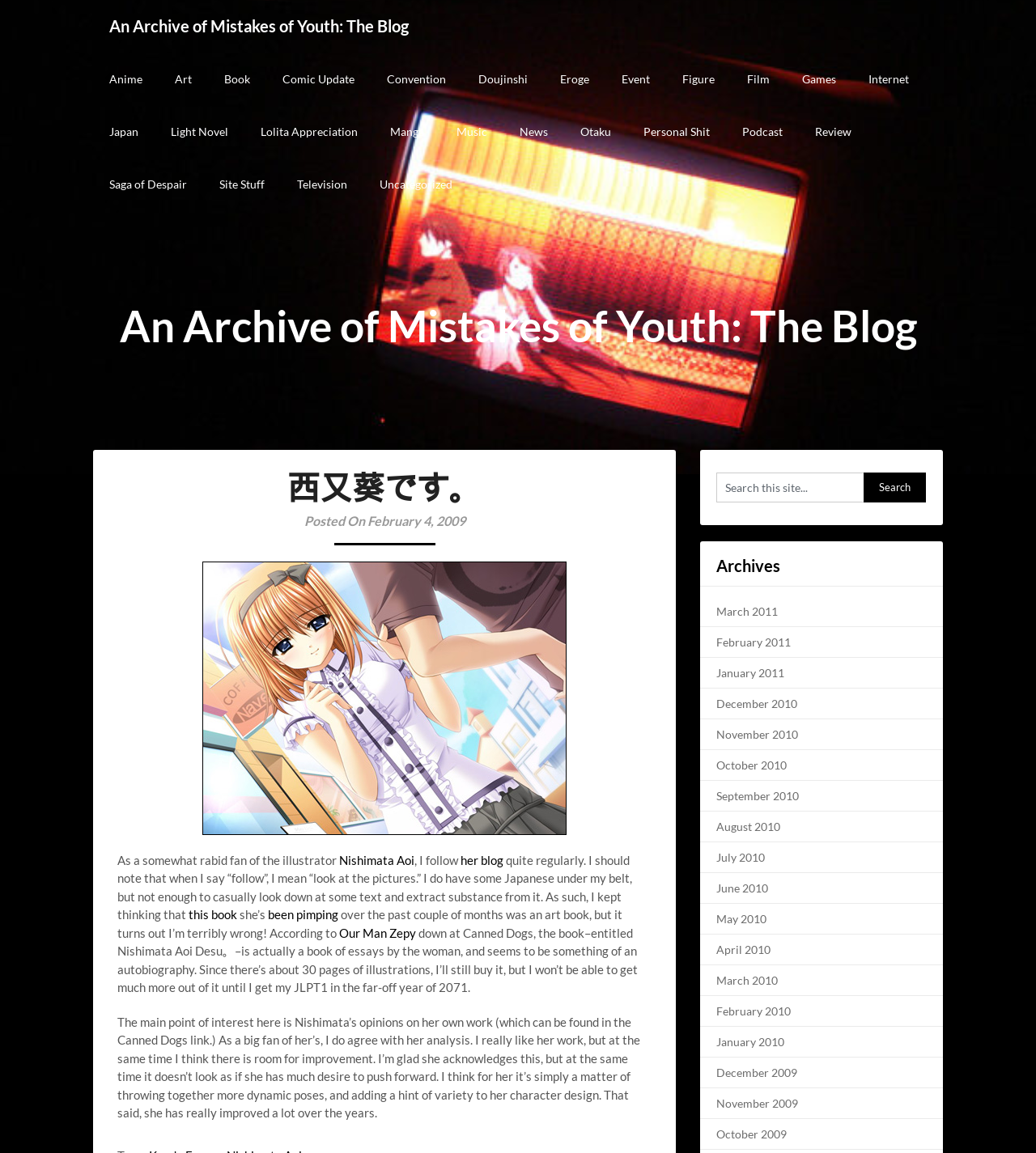Generate a detailed explanation of the webpage's features and information.

This webpage is a blog titled "西又葵です。 – An Archive of Mistakes of Youth: The Blog". At the top, there is a row of links to various categories, including "Anime", "Art", "Book", and others, stretching from the left to the right side of the page. Below this row, there is a header section with a title "西又葵です。" and a subtitle "Posted On February 4, 2009".

The main content of the page is a blog post discussing the illustrator Nishimata Aoi. The post is divided into several paragraphs, with links to external sources and other relevant information. The text is written in a casual and conversational tone, with the author sharing their thoughts and opinions on Nishimata's work.

On the right side of the page, there is a search box with a label "Search this site..." and a "Search" button. Below the search box, there is a section titled "Archives" with links to monthly archives of the blog, dating back to 2009.

Overall, the webpage has a simple and clean layout, with a focus on the blog post and easy navigation to other sections of the site.